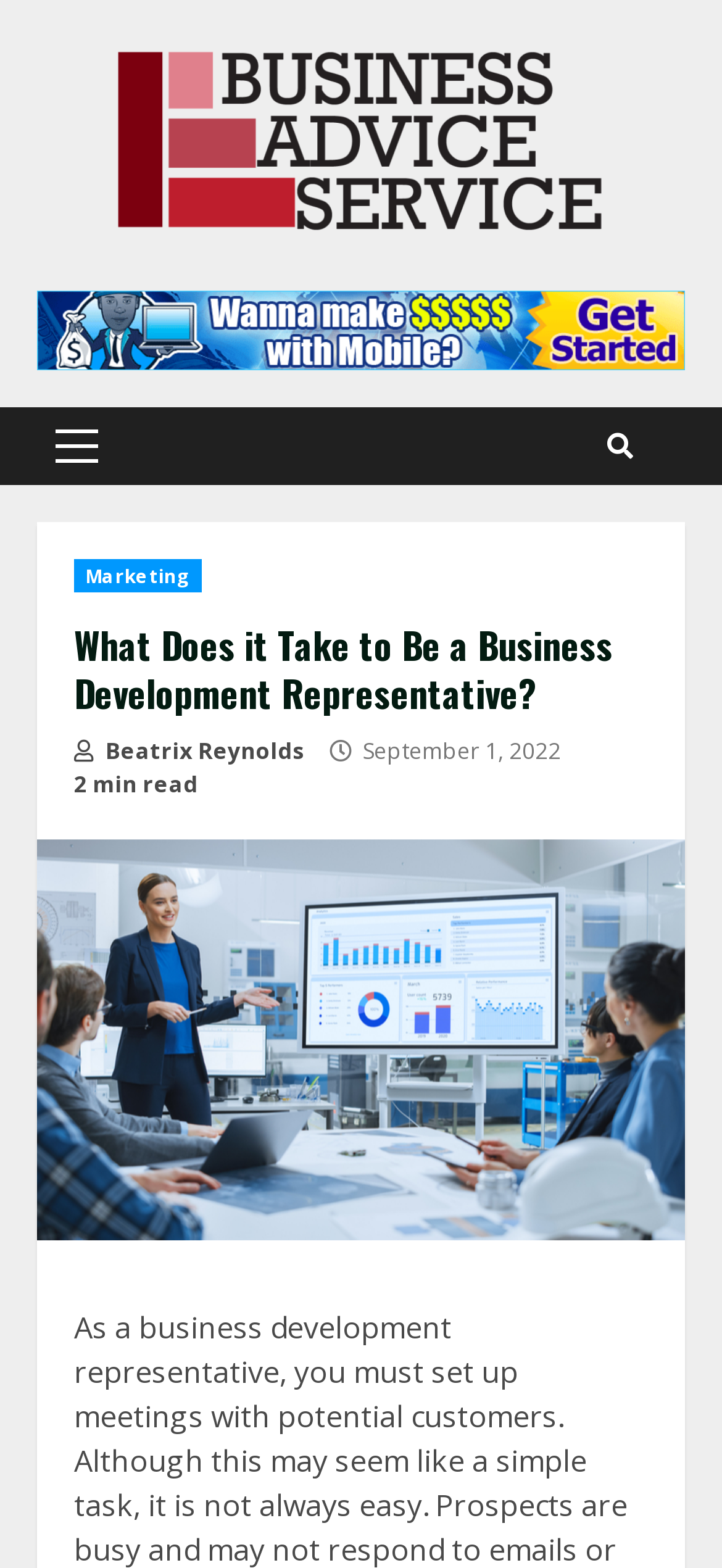Identify the bounding box for the UI element described as: "alt="Business Advice Service"". Ensure the coordinates are four float numbers between 0 and 1, formatted as [left, top, right, bottom].

[0.051, 0.077, 0.949, 0.103]